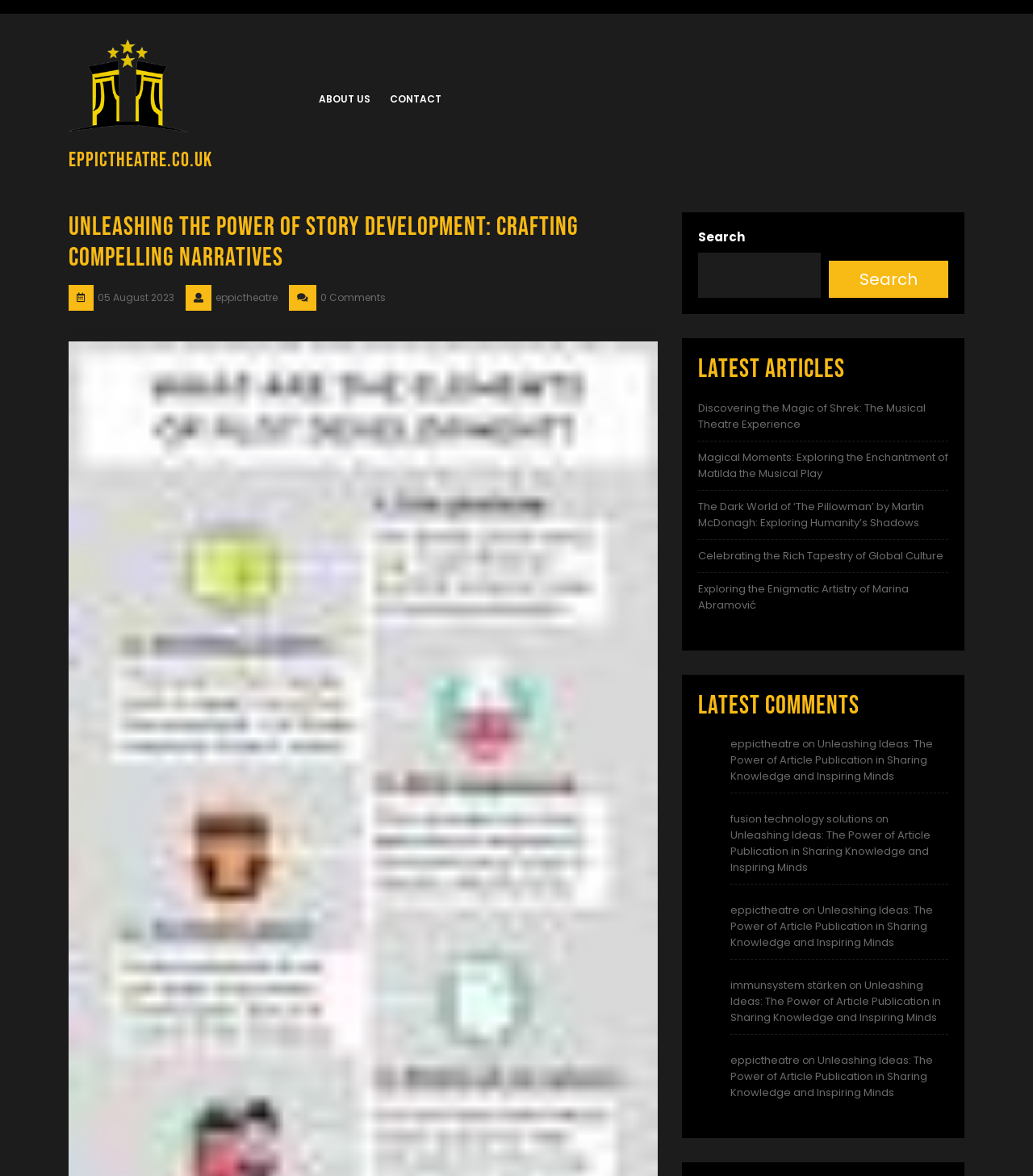Determine the bounding box for the UI element that matches this description: "immunsystem stärken".

[0.707, 0.831, 0.82, 0.844]